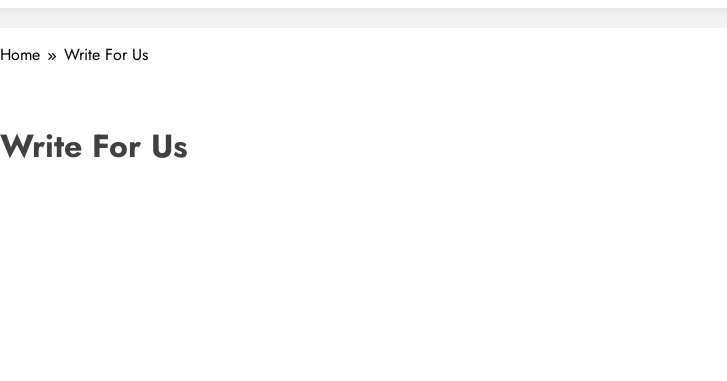What topics can guest writers contribute to? Based on the image, give a response in one word or a short phrase.

Finance, business, and technology